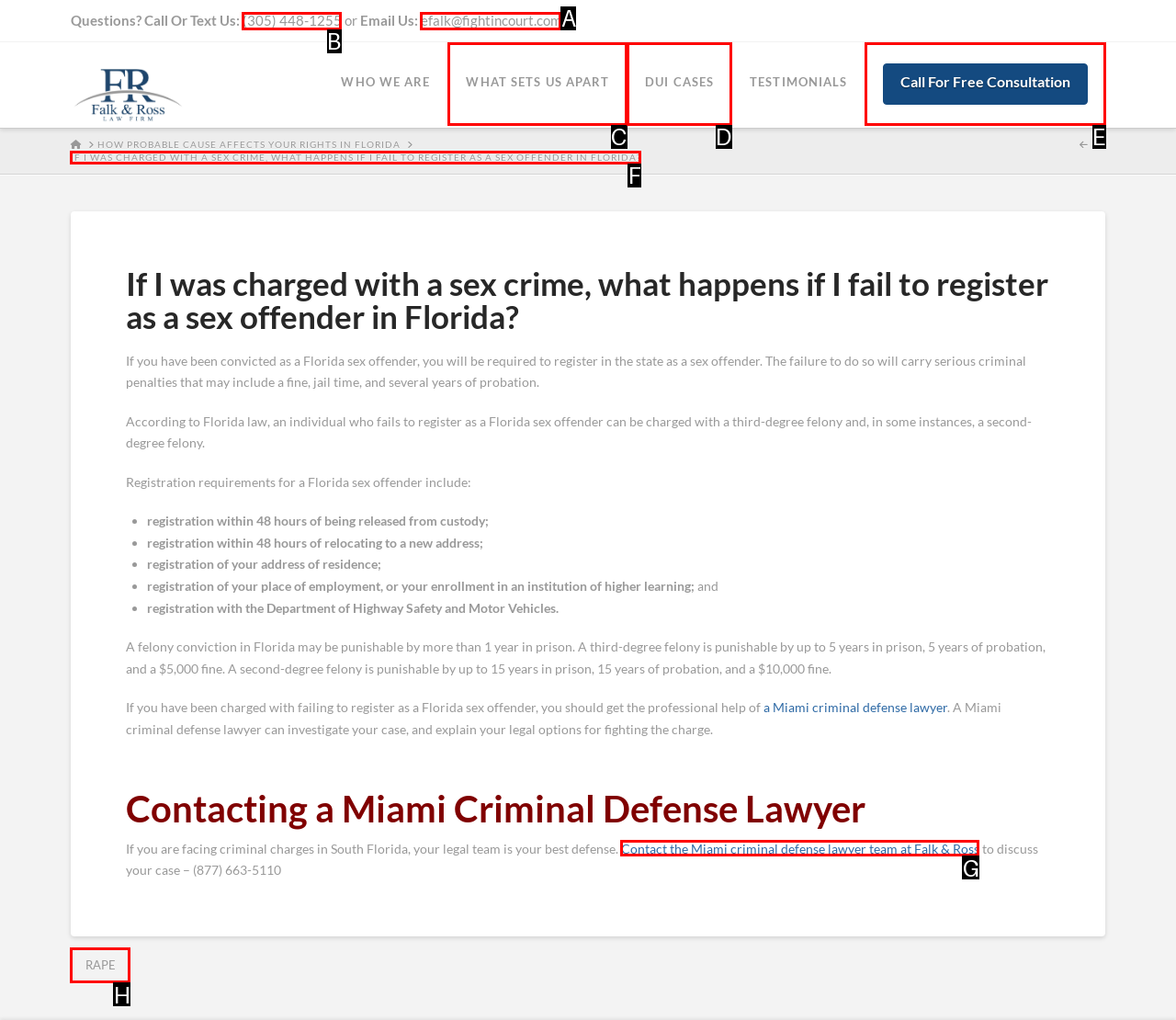For the task "Call the phone number for consultation", which option's letter should you click? Answer with the letter only.

B